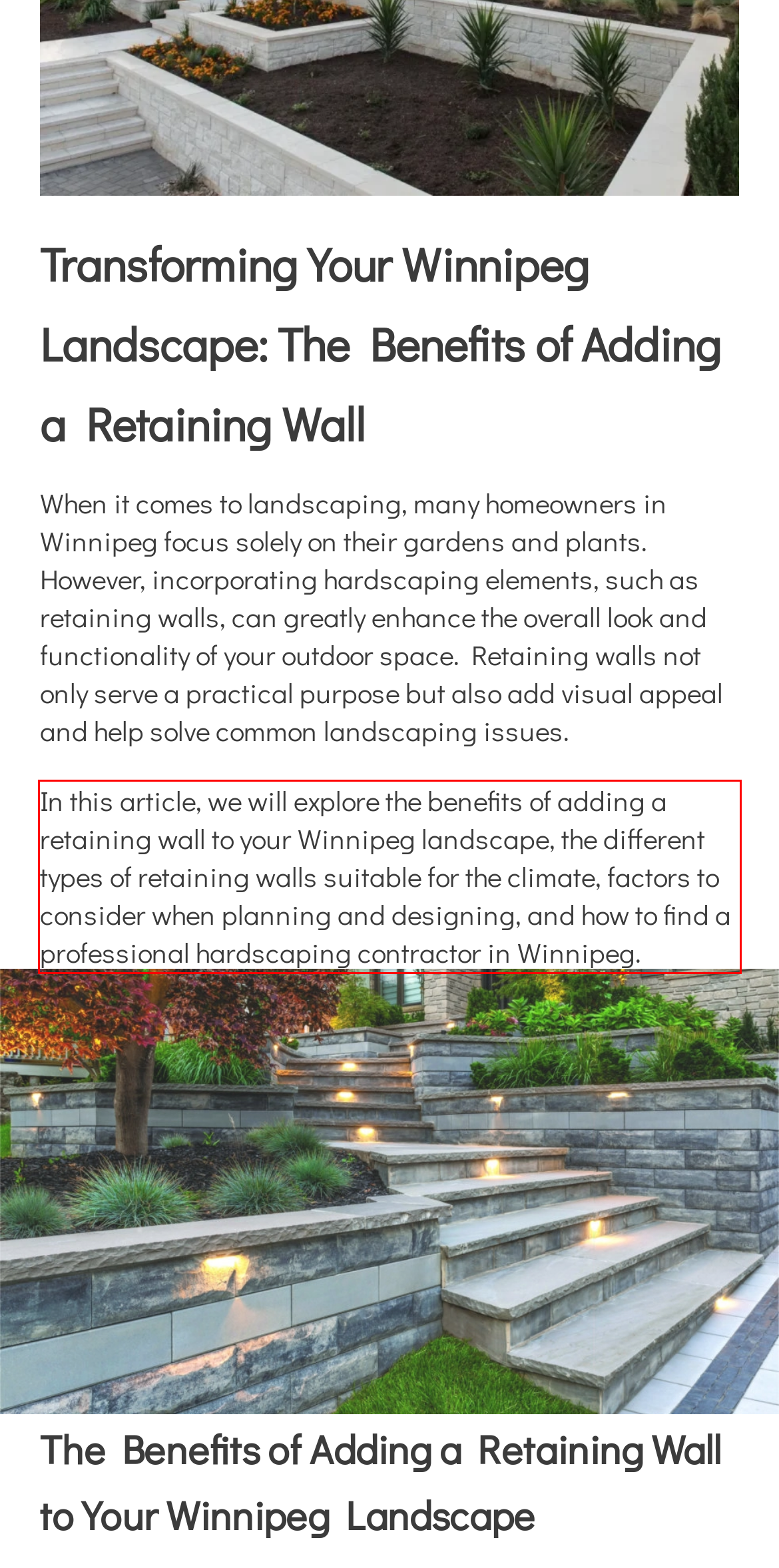You are provided with a screenshot of a webpage that includes a red bounding box. Extract and generate the text content found within the red bounding box.

In this article, we will explore the benefits of adding a retaining wall to your Winnipeg landscape, the different types of retaining walls suitable for the climate, factors to consider when planning and designing, and how to find a professional hardscaping contractor in Winnipeg.